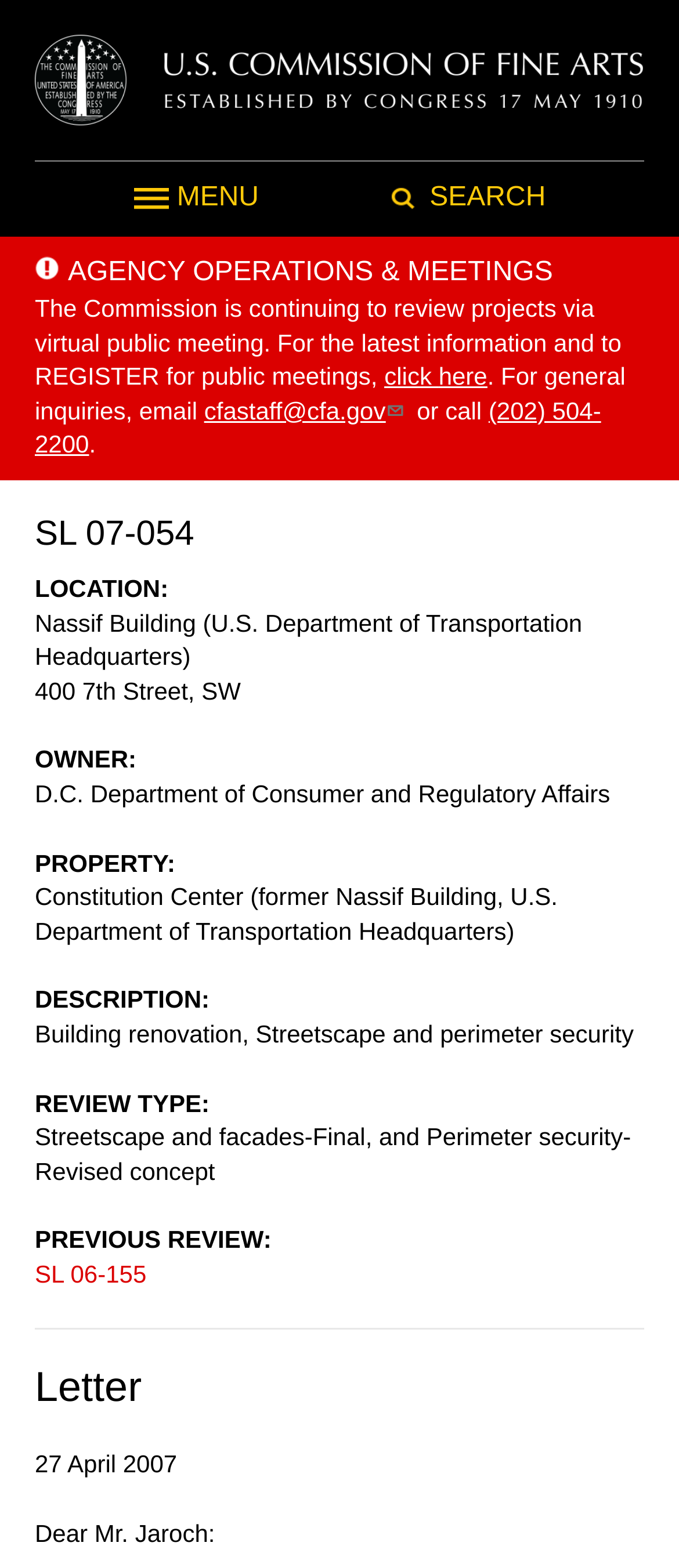Generate a comprehensive description of the webpage content.

The webpage is about a project review, specifically SL 07-054, by the Commission of Fine Arts. At the top, there is a link to skip to the main content, followed by a link to the Commission of Fine Arts Homepage, which is accompanied by an image. 

To the right of the homepage link, there are two more links: MENU and SEARCH. Below these links, there is a heading that reads "AGENCY OPERATIONS & MEETINGS". 

Under this heading, there is a paragraph of text that informs visitors about the Commission's virtual public meetings and provides a link to register for these meetings. The paragraph also includes contact information, such as an email address and a phone number, for general inquiries.

Below this paragraph, there is a heading that reads "SL 07-054", which is the main topic of the webpage. This section is divided into several subheadings, including "LOCATION", "OWNER", "PROPERTY", "DESCRIPTION", "REVIEW TYPE", and "PREVIOUS REVIEW". 

Each of these subheadings is followed by relevant information about the project, such as the location, owner, and description of the property, as well as the type of review and previous review information. 

At the bottom of the page, there is a heading that reads "Letter", followed by a date and a salutation addressed to Mr. Jaroch.